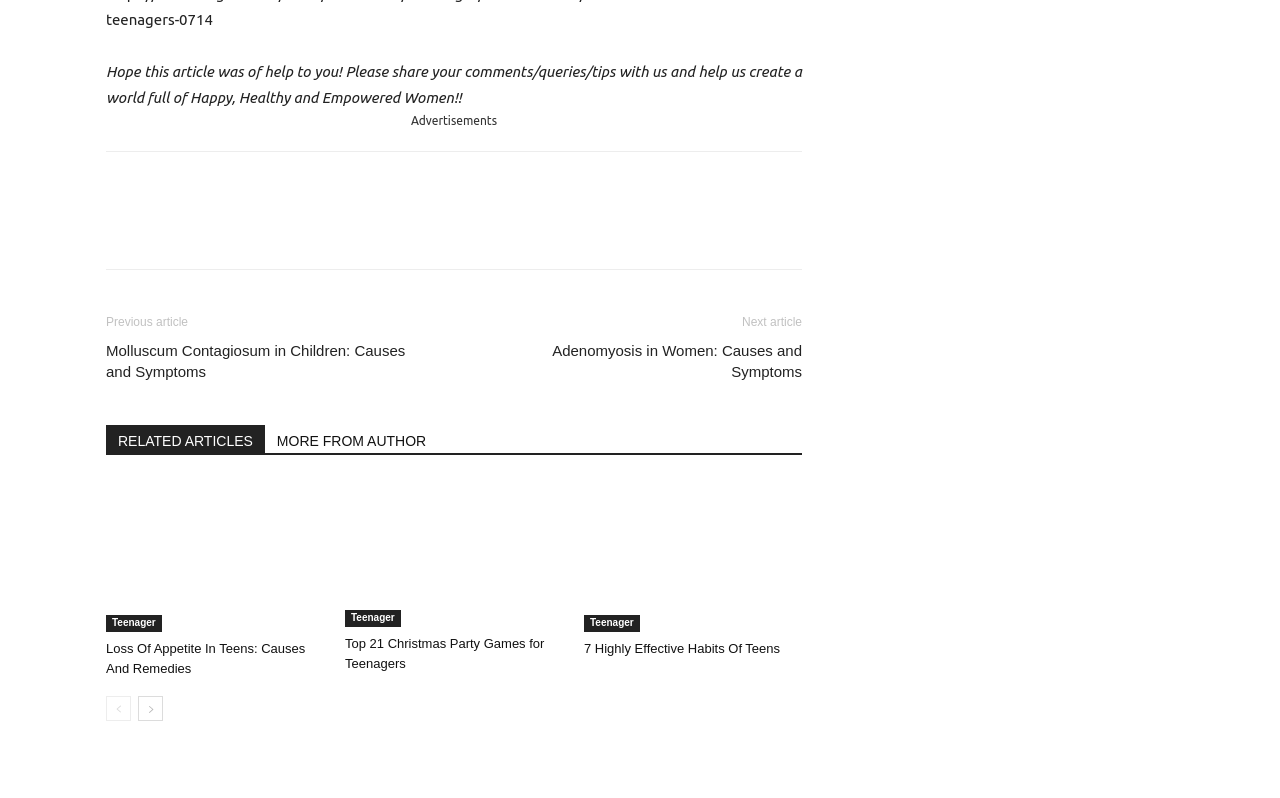What is the topic of the next article?
Based on the visual details in the image, please answer the question thoroughly.

I found the link 'Adenomyosis in Women: Causes and Symptoms' which is labeled as 'Next article', so the topic of the next article is Adenomyosis in Women.